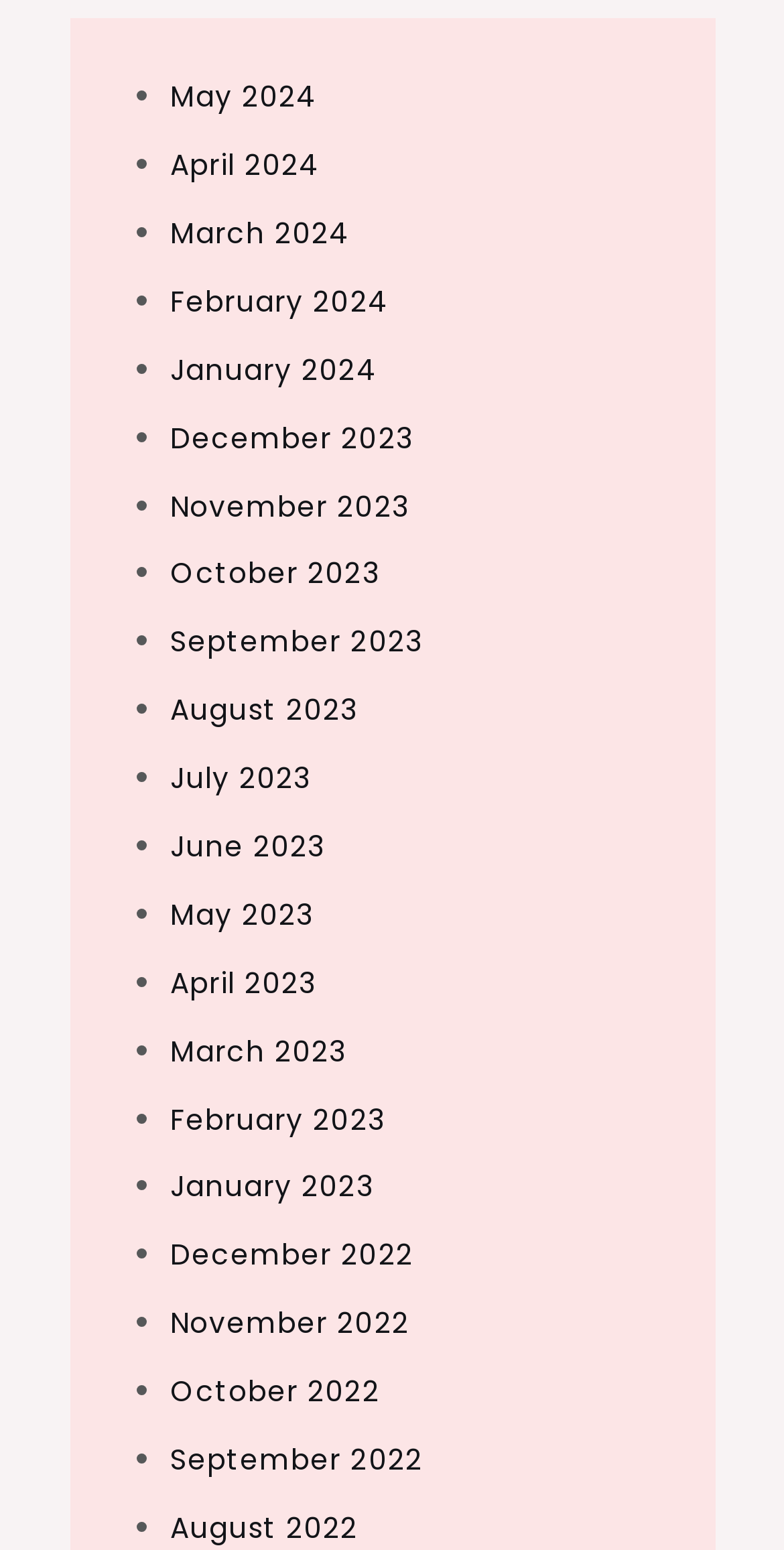For the given element description October 2022, determine the bounding box coordinates of the UI element. The coordinates should follow the format (top-left x, top-left y, bottom-right x, bottom-right y) and be within the range of 0 to 1.

[0.217, 0.885, 0.484, 0.911]